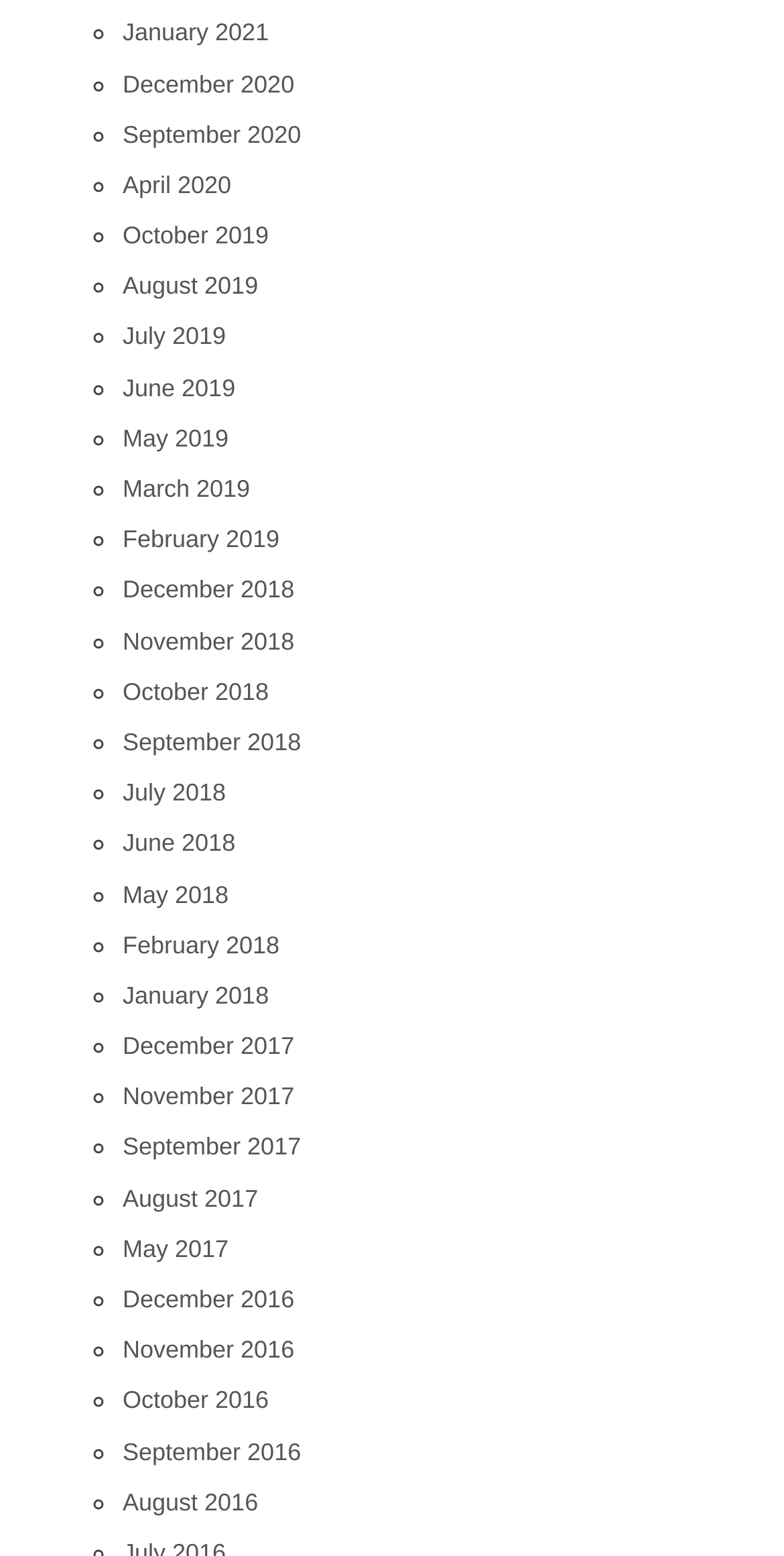Determine the bounding box coordinates (top-left x, top-left y, bottom-right x, bottom-right y) of the UI element described in the following text: September 2017

[0.156, 0.728, 0.384, 0.746]